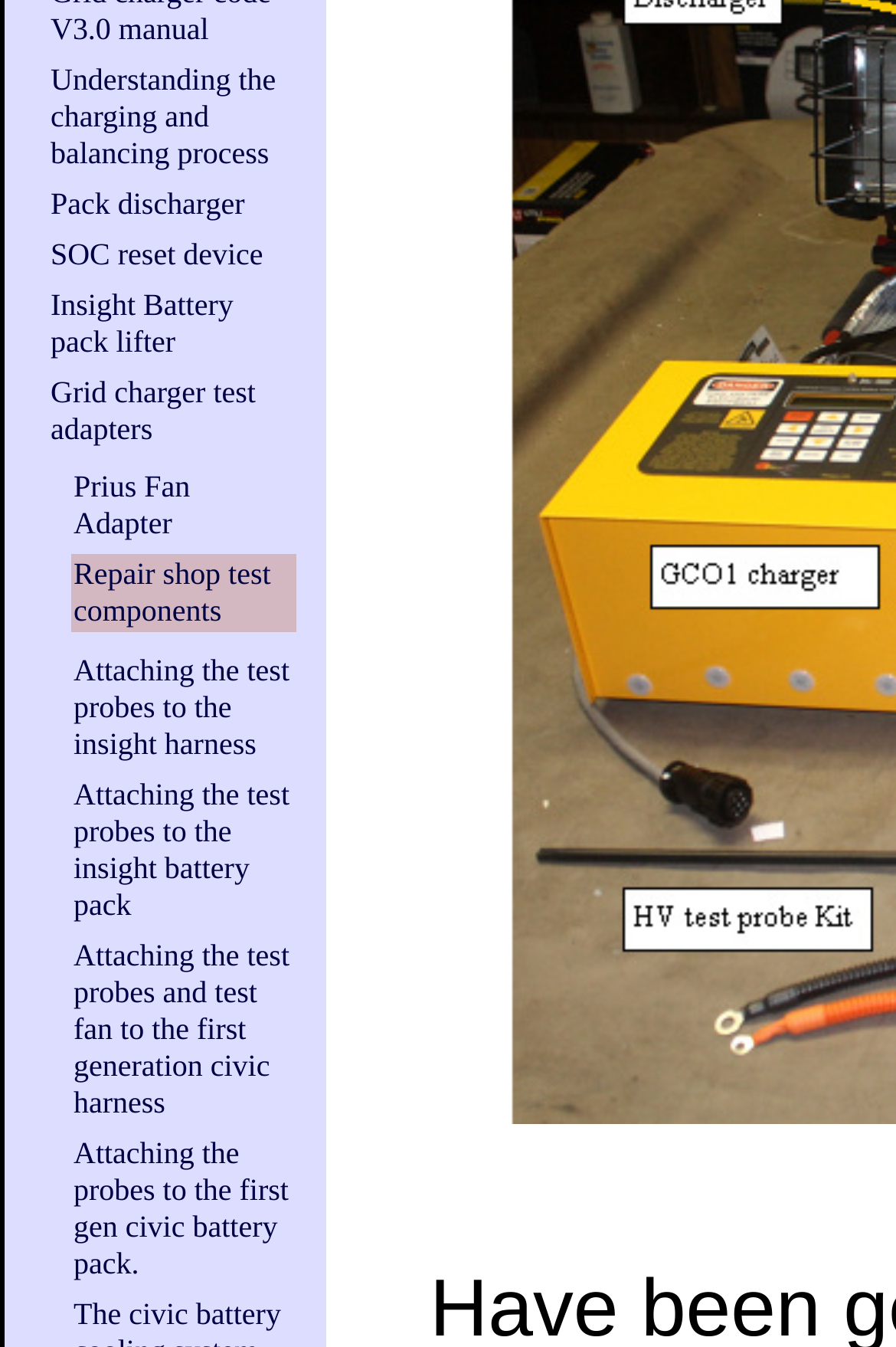Given the description "SOC reset device", determine the bounding box of the corresponding UI element.

[0.056, 0.176, 0.294, 0.201]